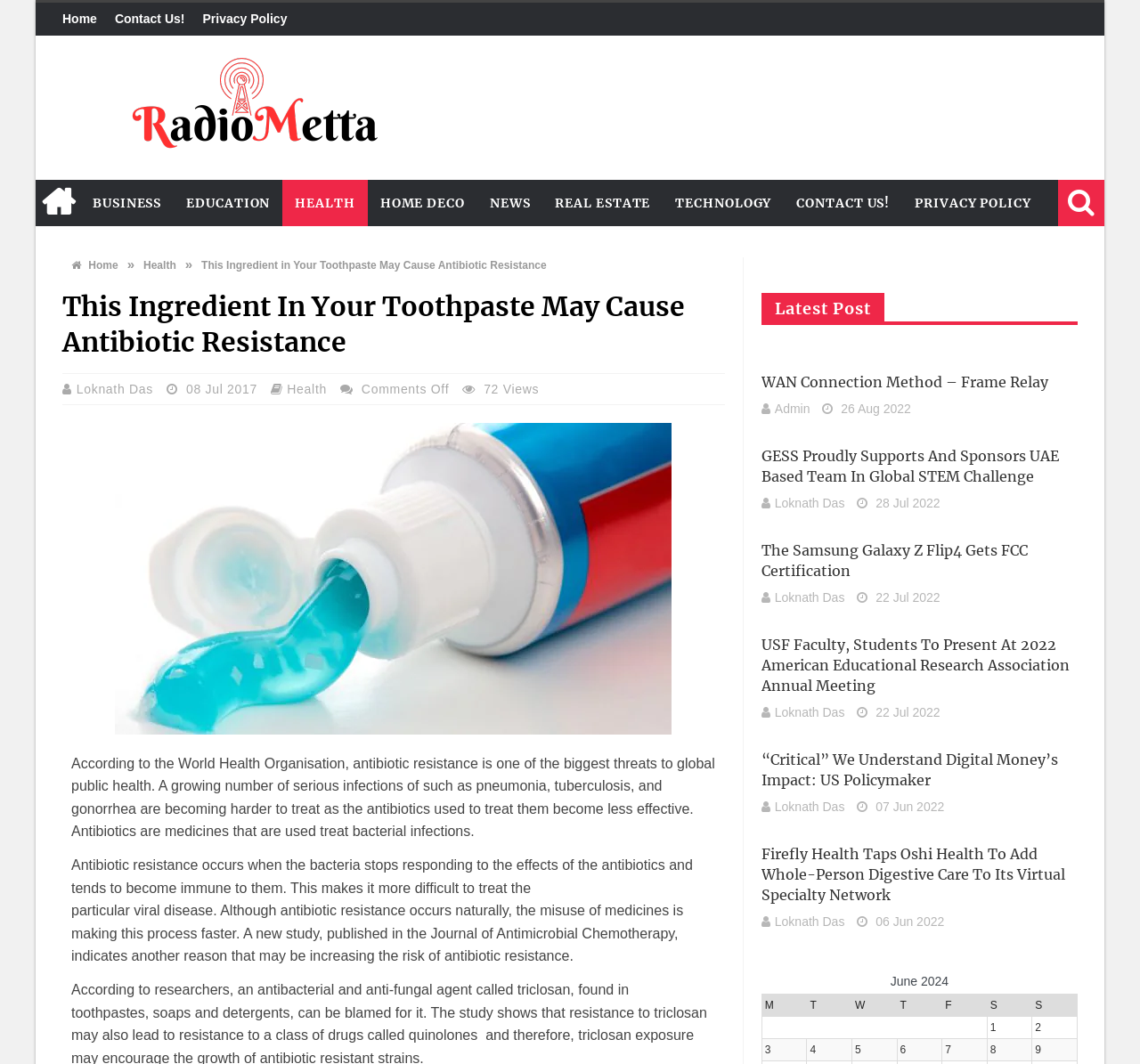What is the website's name?
Using the image, provide a concise answer in one word or a short phrase.

Radio Metta